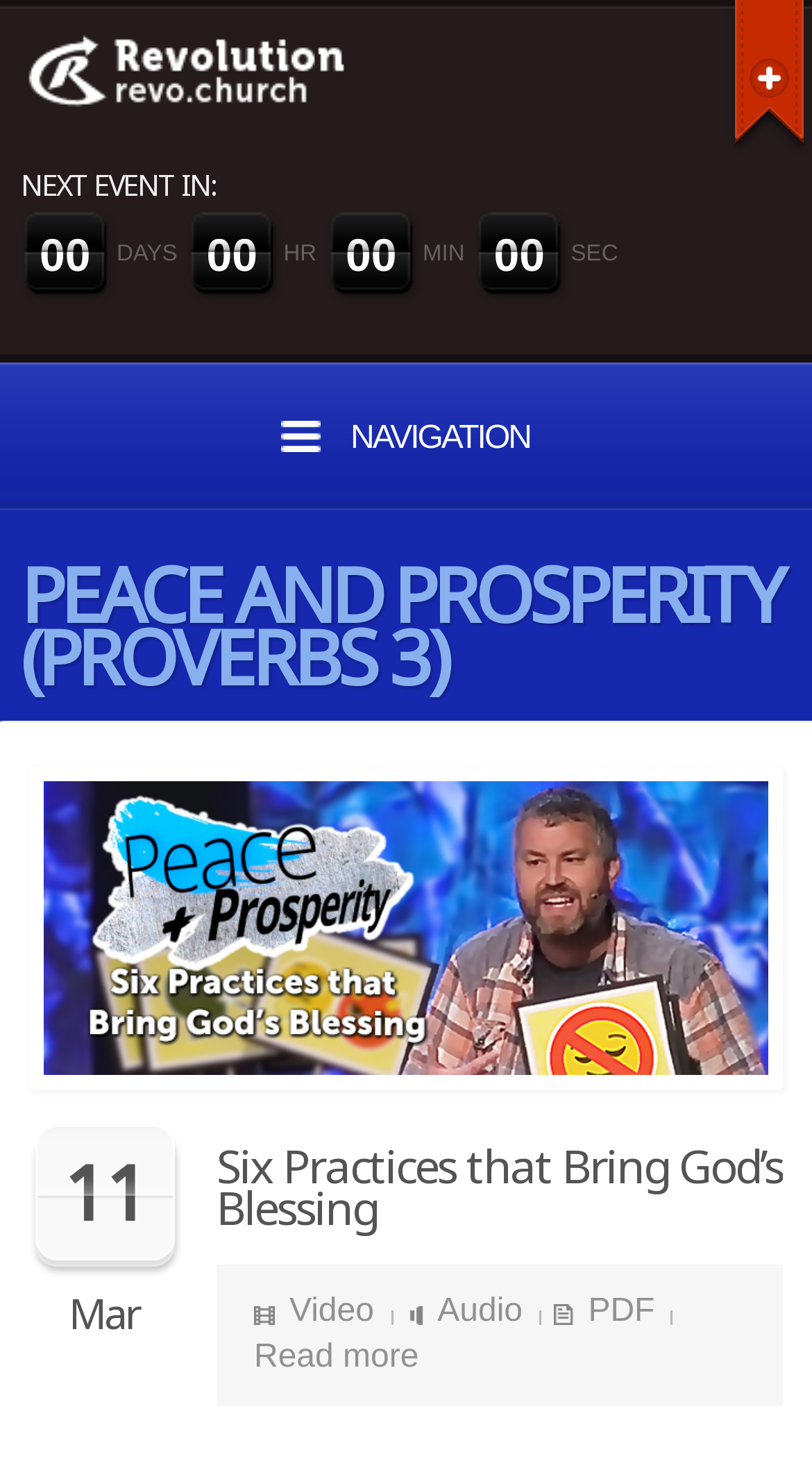Pinpoint the bounding box coordinates of the clickable element needed to complete the instruction: "Watch the video". The coordinates should be provided as four float numbers between 0 and 1: [left, top, right, bottom].

[0.313, 0.881, 0.461, 0.905]